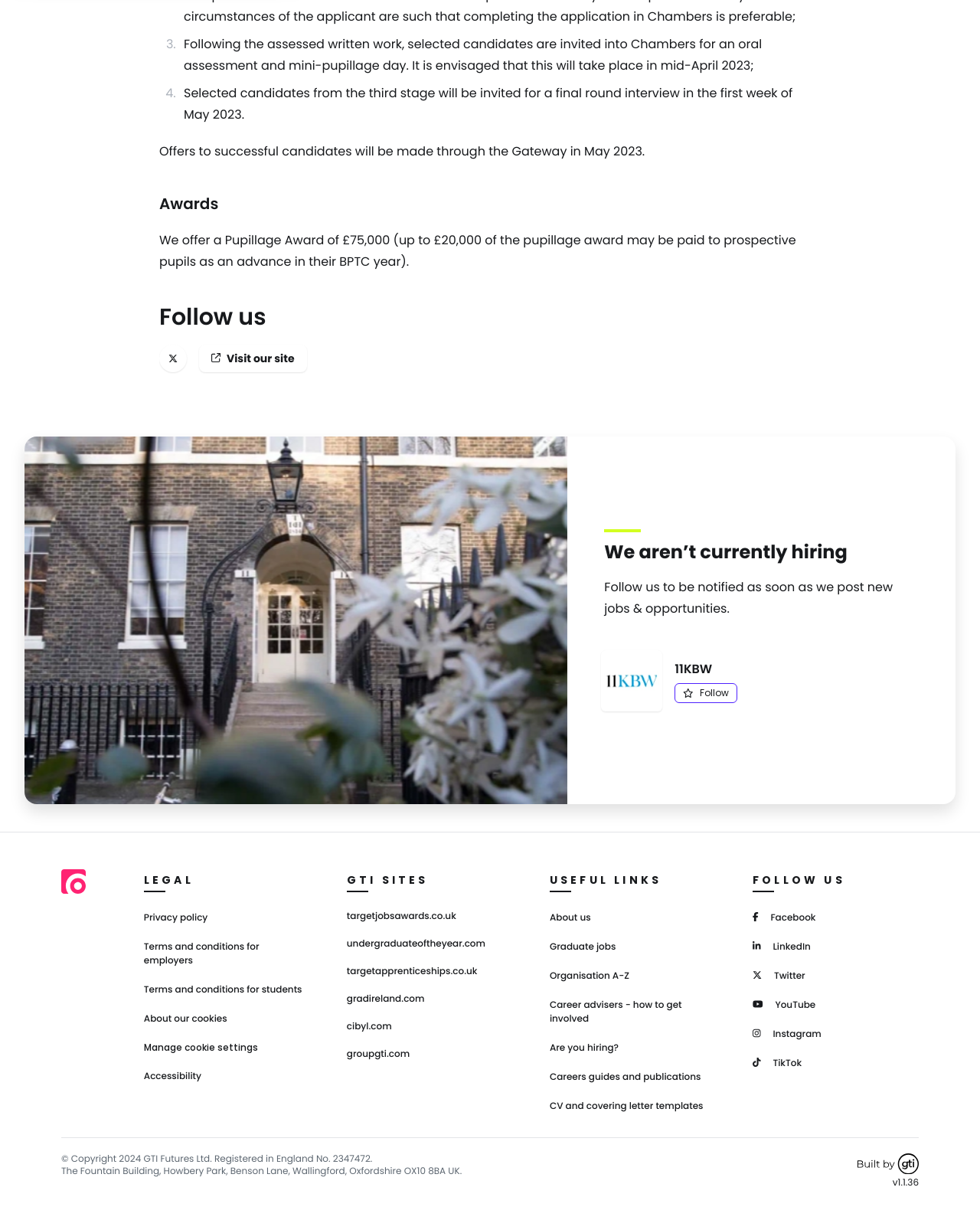Determine the bounding box coordinates of the clickable element to complete this instruction: "Follow us on Twitter". Provide the coordinates in the format of four float numbers between 0 and 1, [left, top, right, bottom].

[0.162, 0.282, 0.191, 0.305]